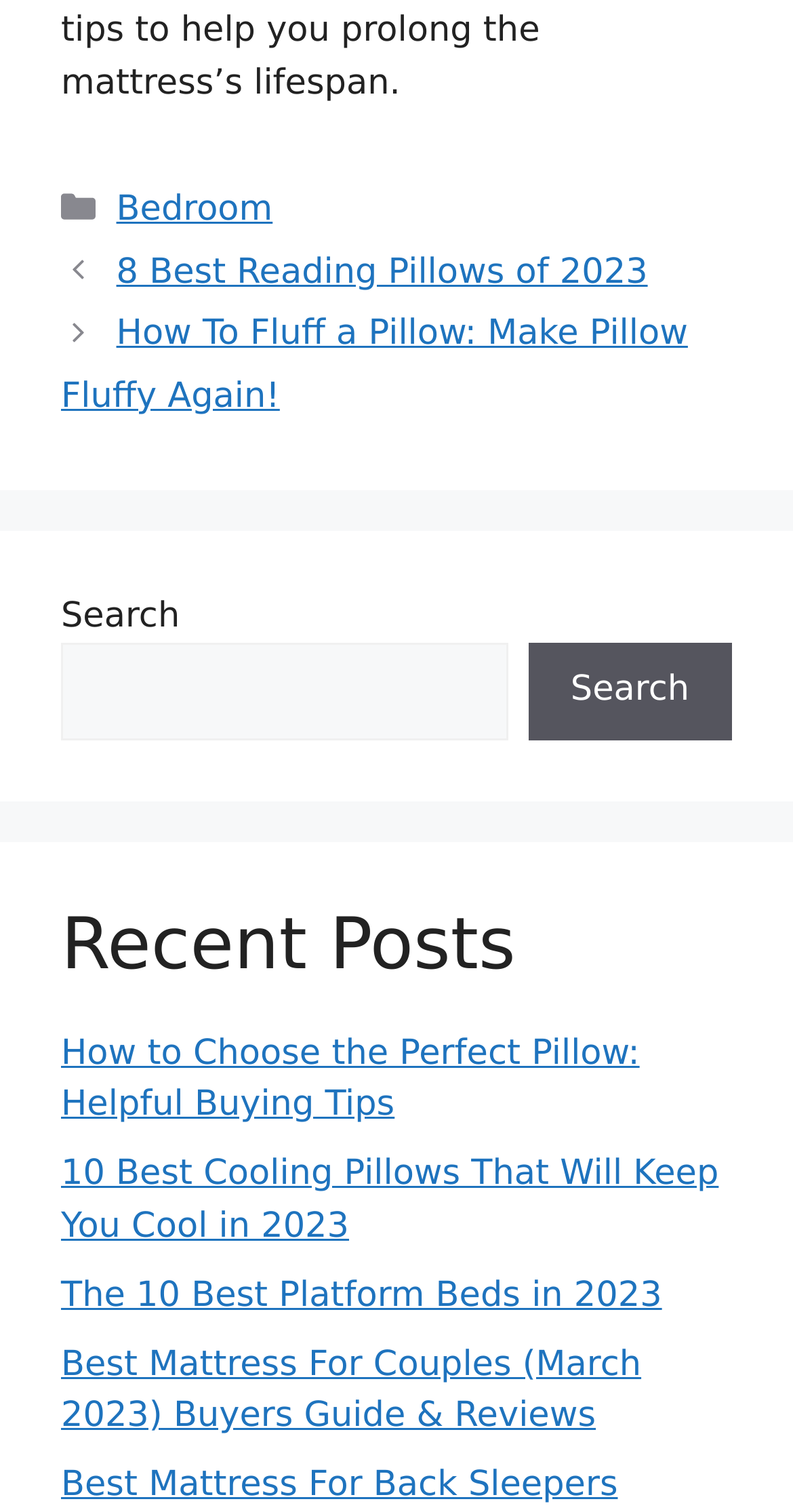Identify the bounding box coordinates for the region to click in order to carry out this instruction: "Search with the search button". Provide the coordinates using four float numbers between 0 and 1, formatted as [left, top, right, bottom].

[0.666, 0.425, 0.923, 0.489]